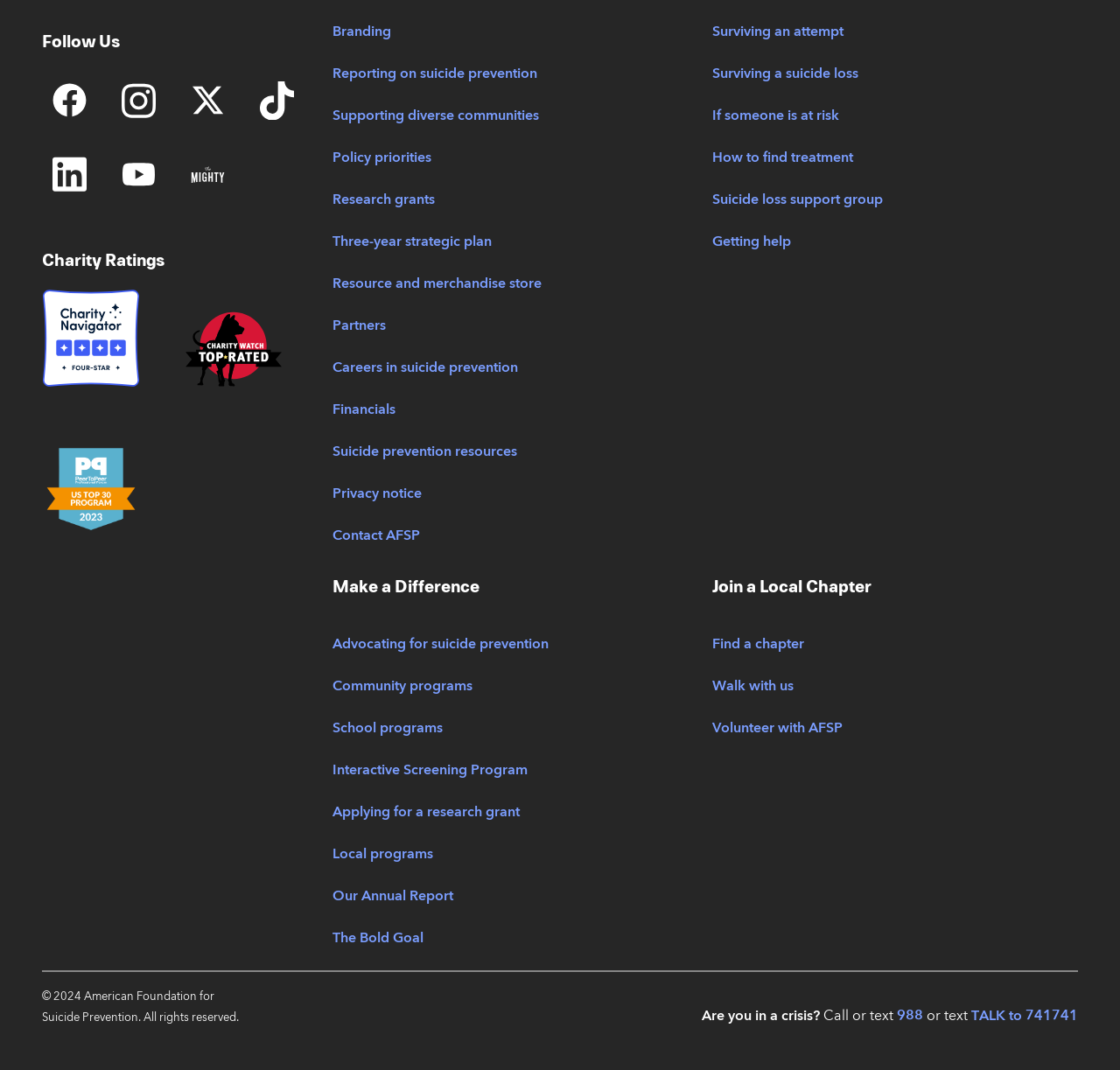Indicate the bounding box coordinates of the element that needs to be clicked to satisfy the following instruction: "Follow AFSP on Facebook". The coordinates should be four float numbers between 0 and 1, i.e., [left, top, right, bottom].

[0.038, 0.068, 0.087, 0.12]